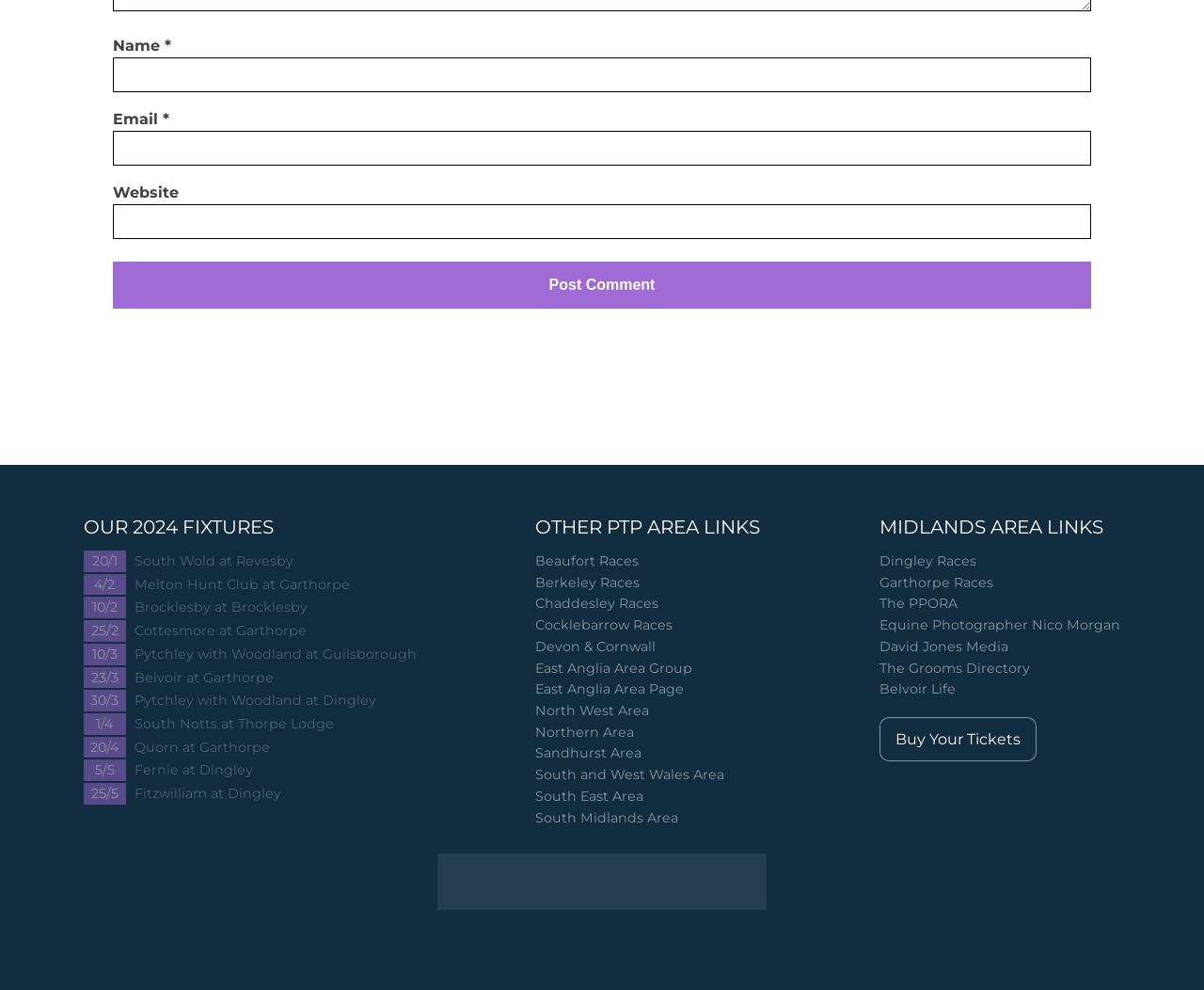Provide a one-word or short-phrase answer to the question:
What is the topic of the webpage?

Point-to-Point racing